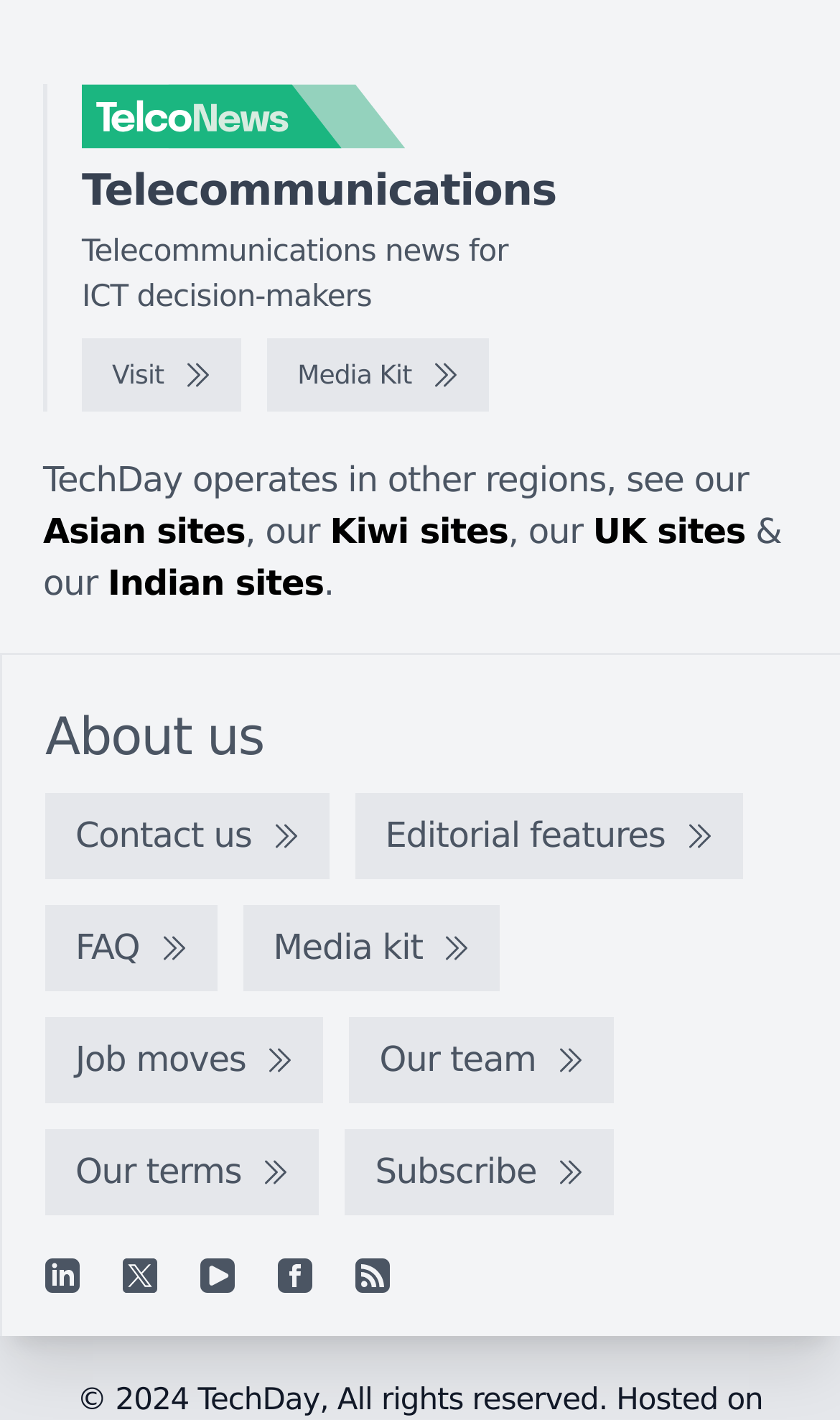Refer to the image and provide an in-depth answer to the question: 
What is the region mentioned in the text 'TechDay operates in other regions, see our...'?

The text 'TechDay operates in other regions, see our...' is followed by a link to 'Asian sites', indicating that one of the regions mentioned is Asia.